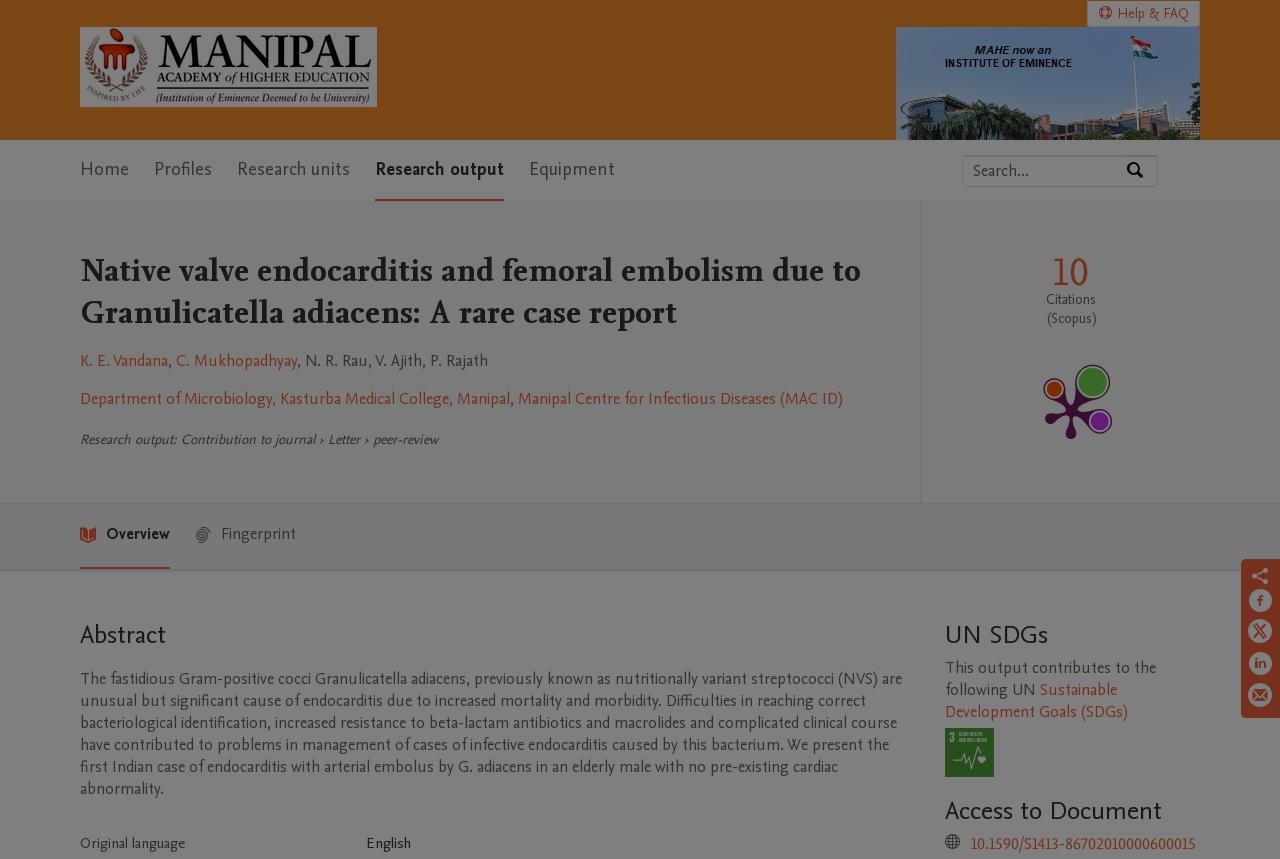How many citations are there according to Scopus?
Answer the question with a thorough and detailed explanation.

I found the answer by looking at the 'Publication metrics section' and finding the link that says 'Source: Scopus: 10'. This suggests that there are 10 citations according to Scopus.